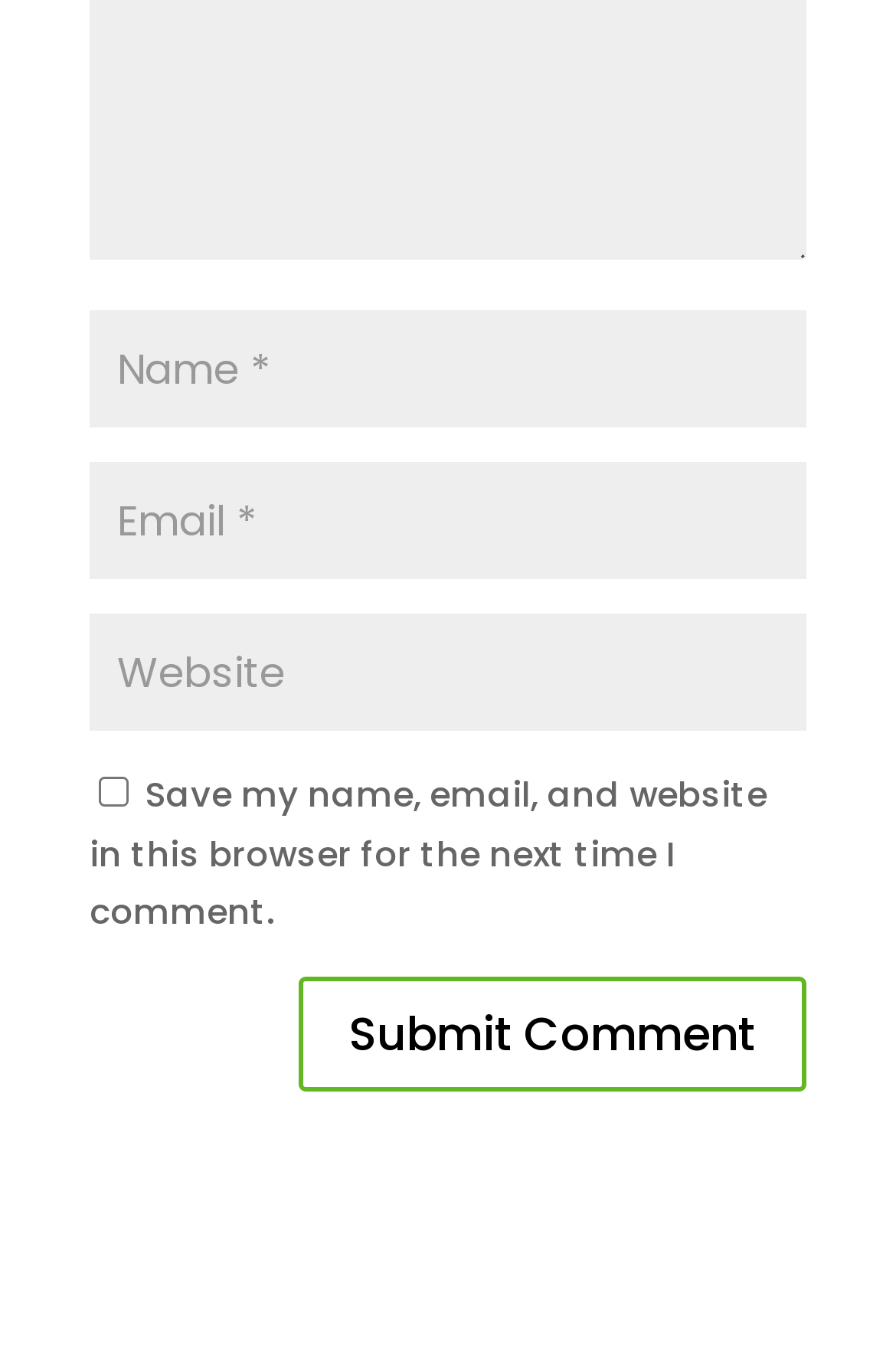What is the third field for? Please answer the question using a single word or phrase based on the image.

Website